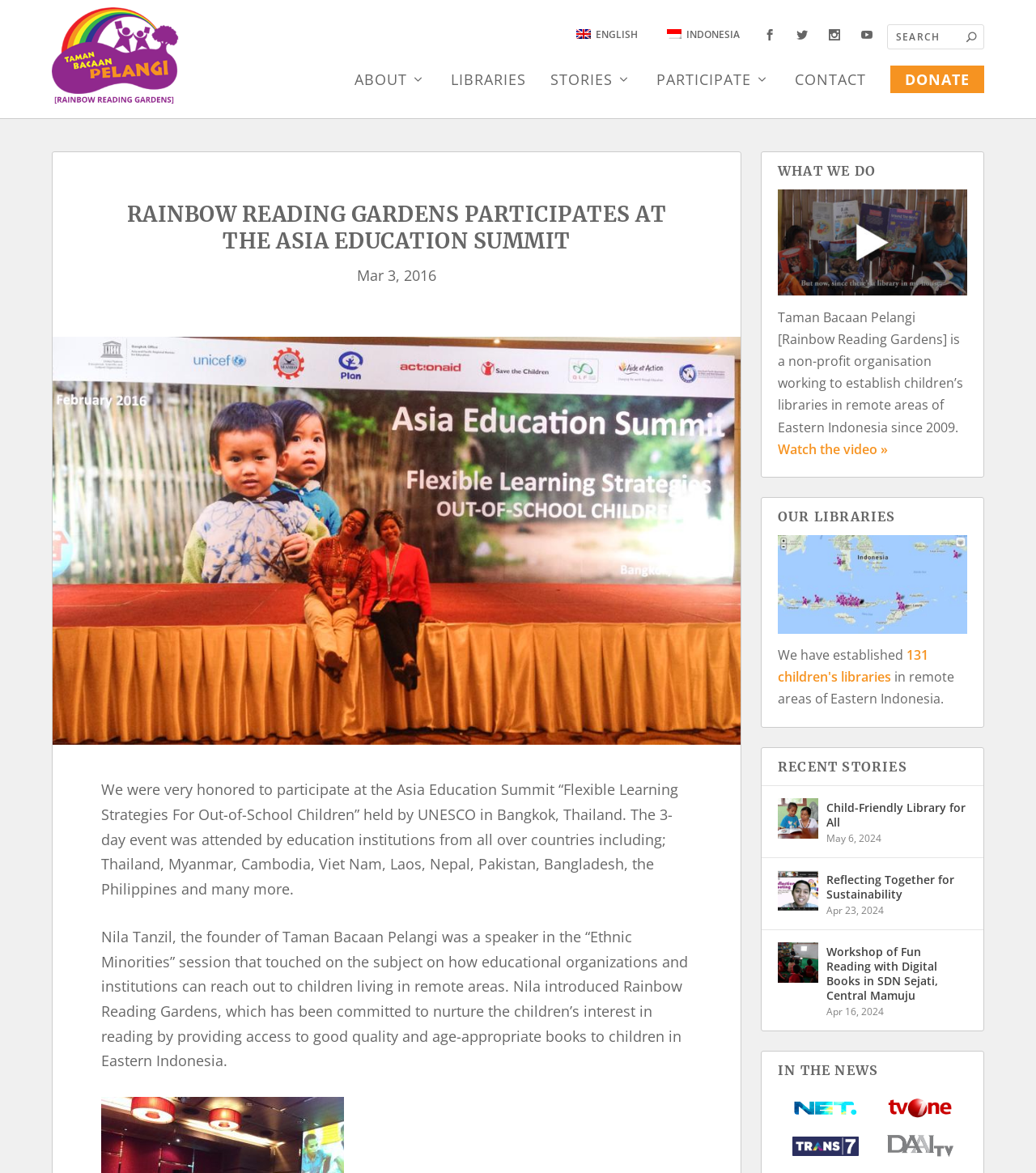With reference to the screenshot, provide a detailed response to the question below:
What is the name of the TV program that featured Rainbow Reading Gardens in May 2015?

The name of the TV program can be found in the 'IN THE NEWS' section, where it says 'TV One - Aku Bangga (May 2015)'.